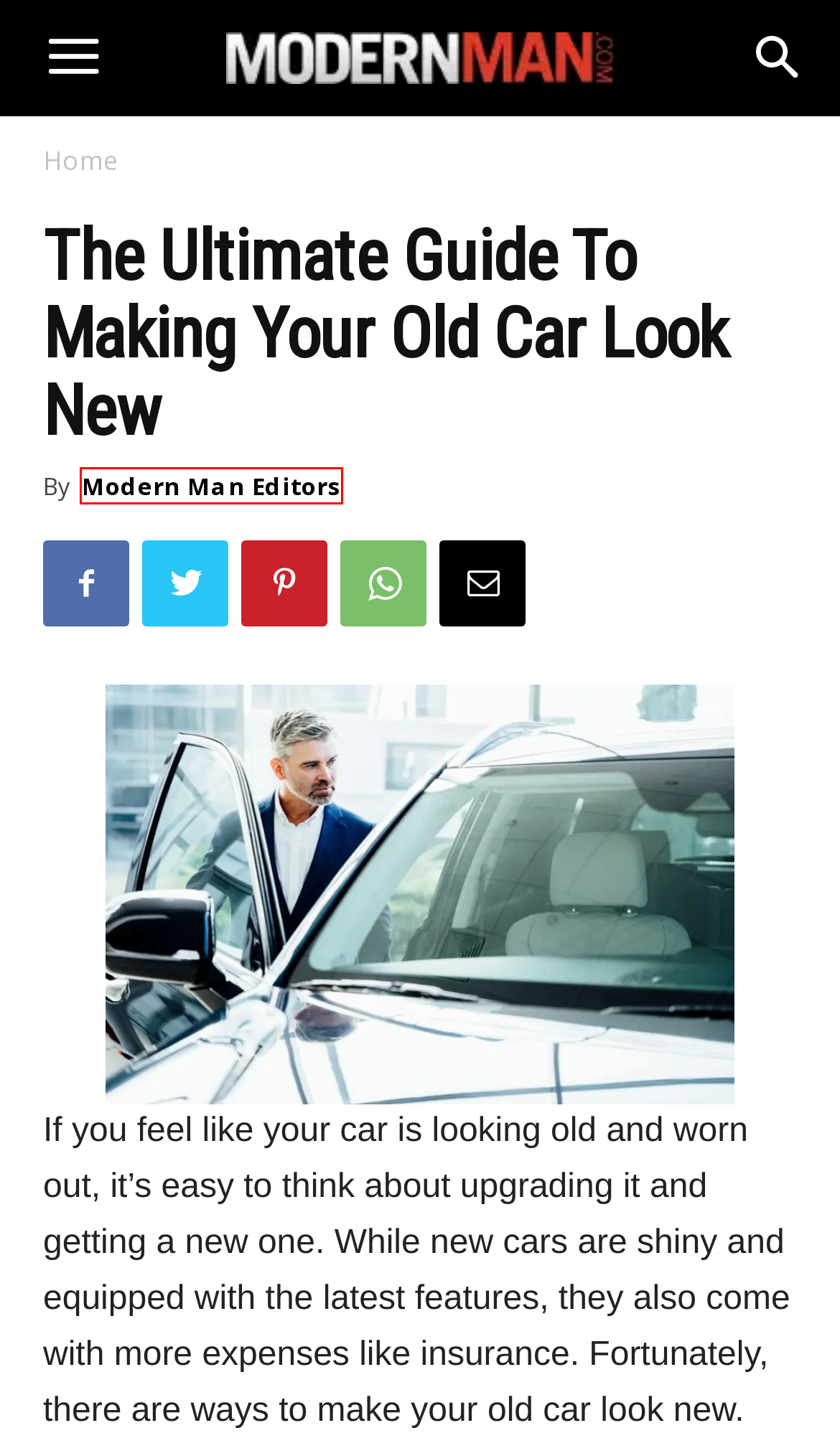Look at the screenshot of the webpage and find the element within the red bounding box. Choose the webpage description that best fits the new webpage that will appear after clicking the element. Here are the candidates:
A. guide Archives - Modern Man
B. Food & Travel Archives - Modern Man
C. Modern Man Editors, Author at Modern Man
D. new car Archives - Modern Man
E. Modern Man | Mens Style, Gadgets, Dating Advice, Grooming, Money, and Humor | ModernMan.com
F. Movies & TV Archives - Modern Man
G. Relationships Archives - Modern Man
H. Driving in Bad Weather: 7 Safety Tips to Avoid a Car Crash - Modern Man

C